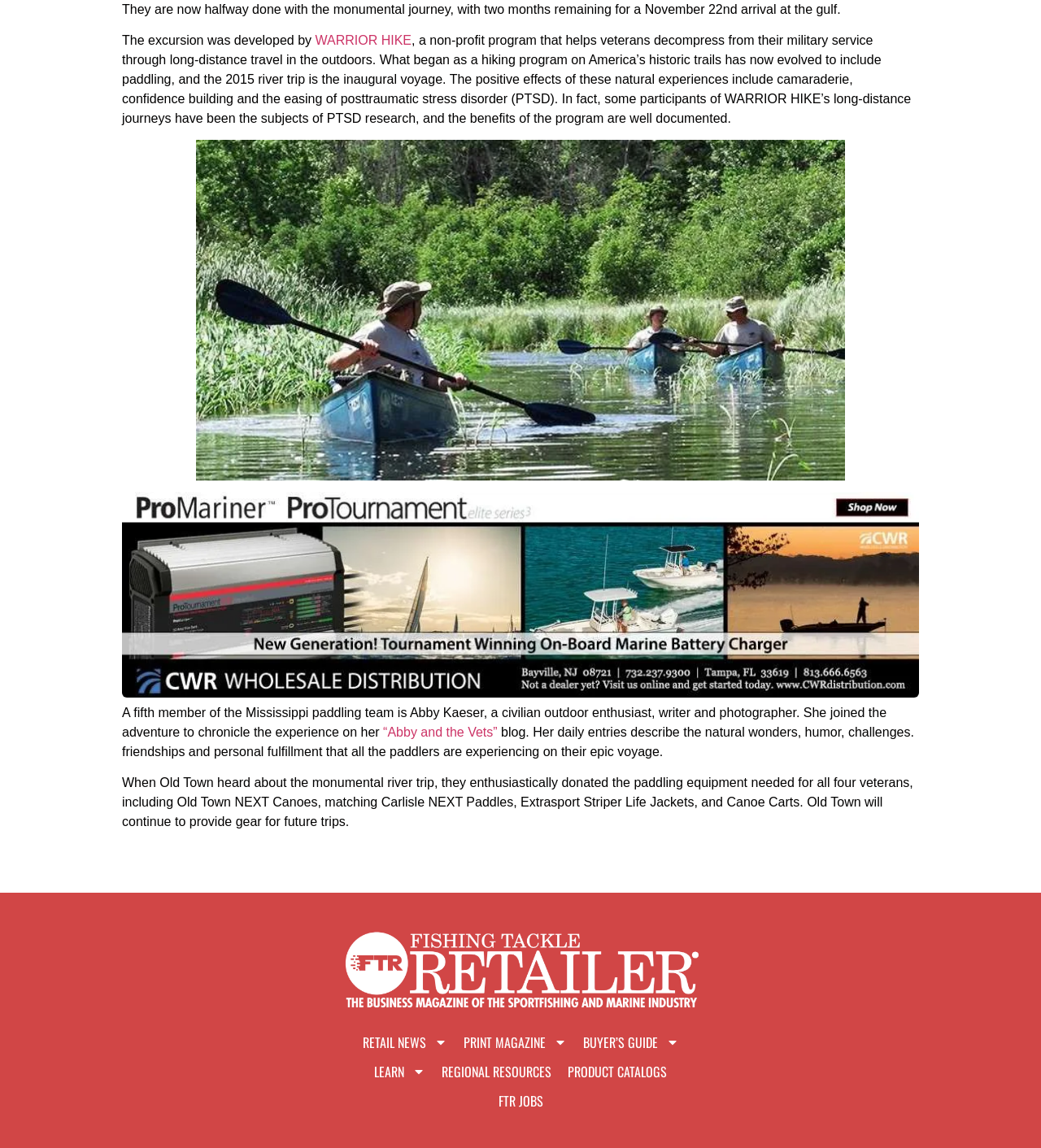How many veterans are participating in the river trip?
Answer the question with a single word or phrase derived from the image.

Four